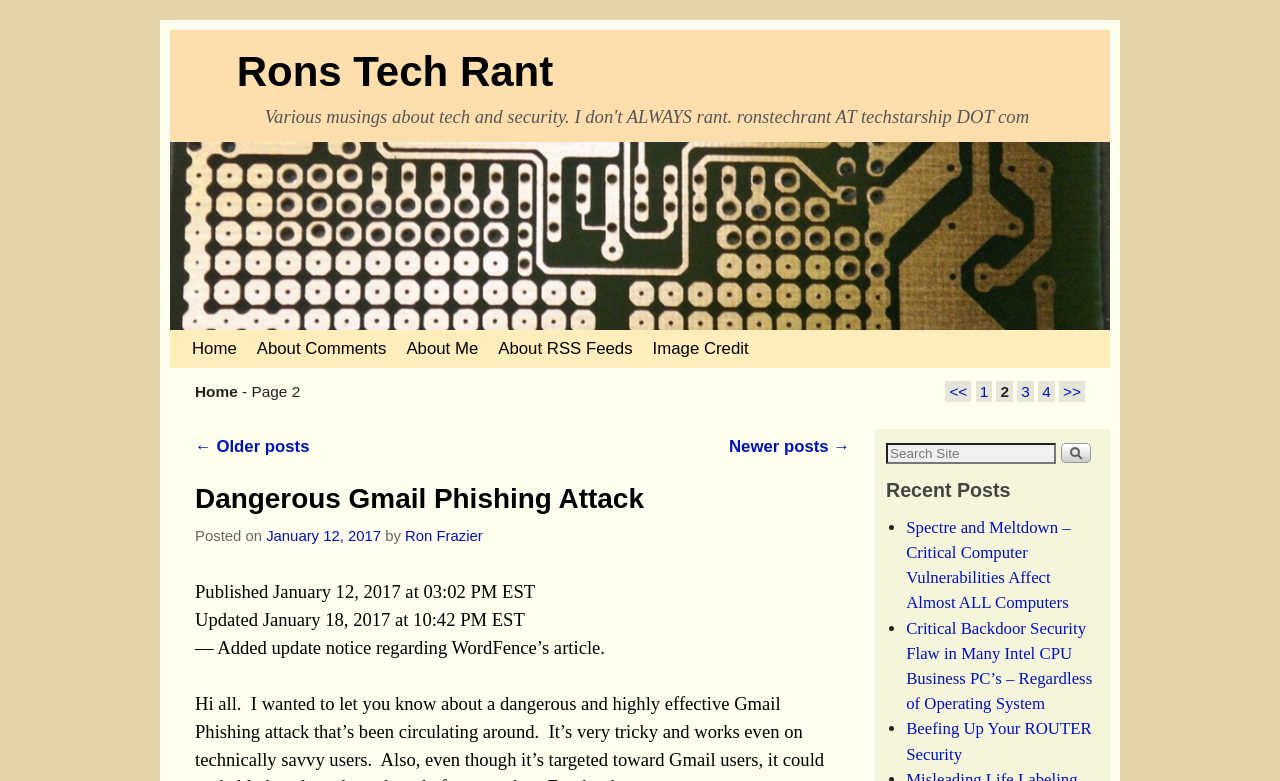Highlight the bounding box coordinates of the element you need to click to perform the following instruction: "View newer posts."

[0.57, 0.56, 0.664, 0.584]